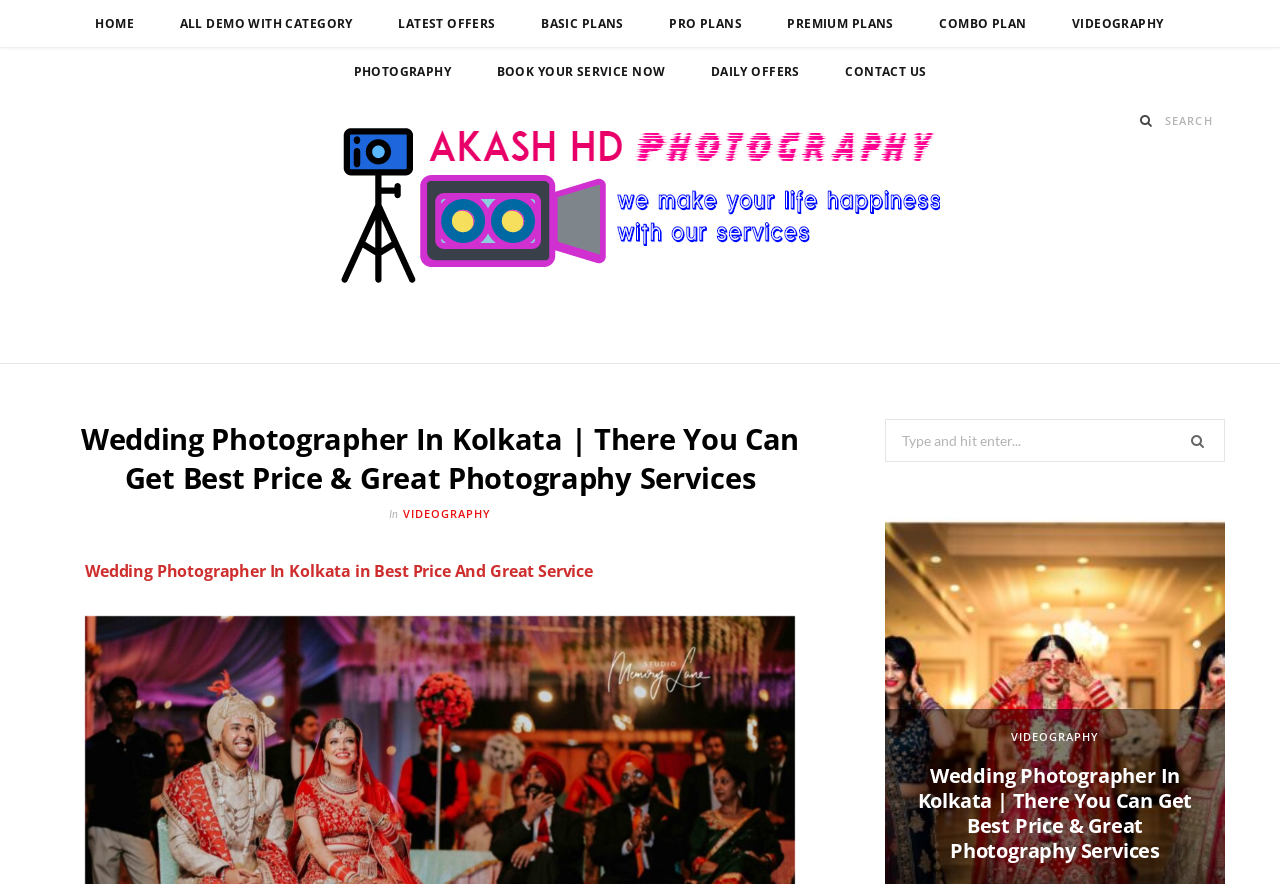Given the description of the UI element: "ALL DEMO With CATEGORY", predict the bounding box coordinates in the form of [left, top, right, bottom], with each value being a float between 0 and 1.

[0.124, 0.0, 0.292, 0.054]